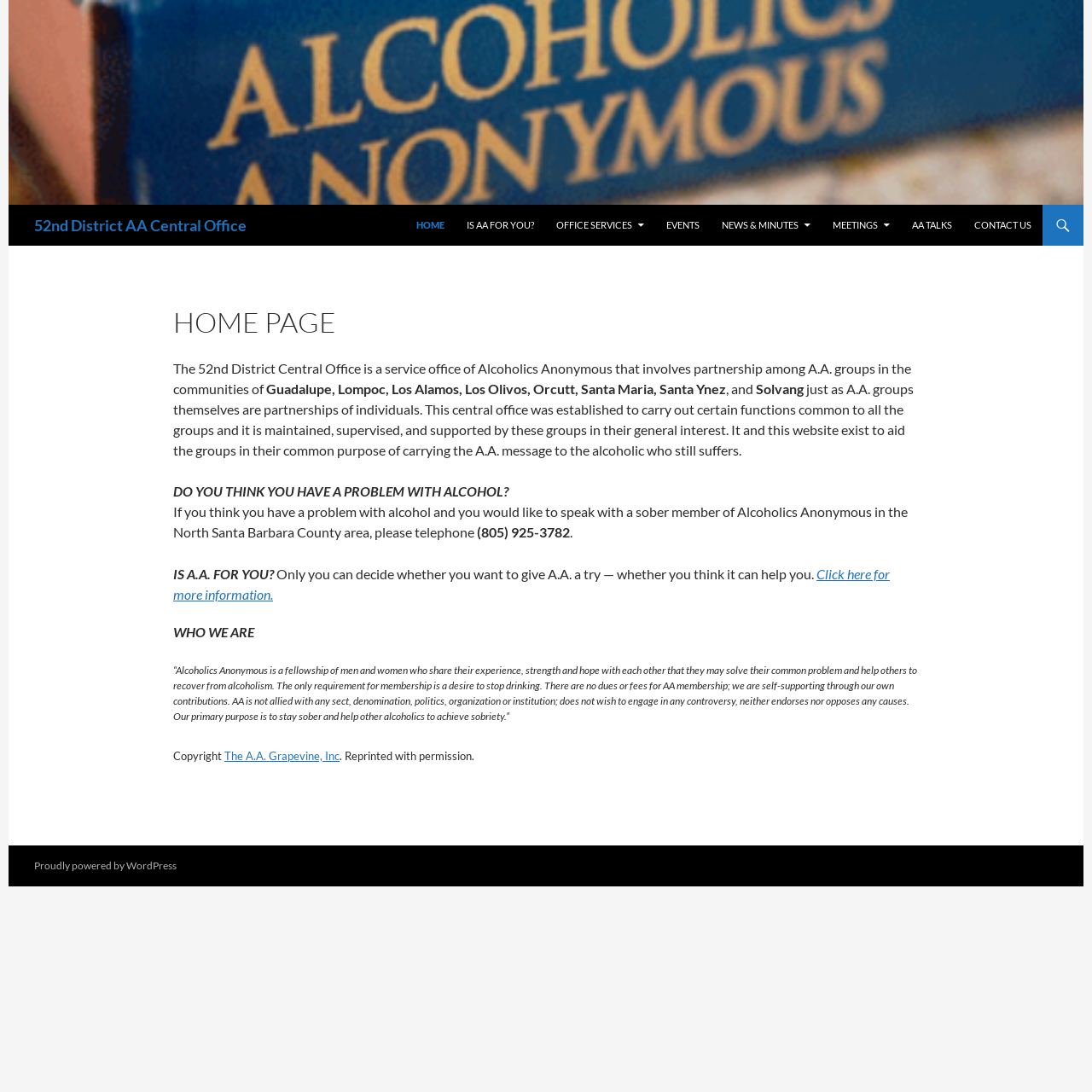Given the element description, predict the bounding box coordinates in the format (top-left x, top-left y, bottom-right x, bottom-right y), using floating point numbers between 0 and 1: Is AA For You?

[0.418, 0.188, 0.498, 0.225]